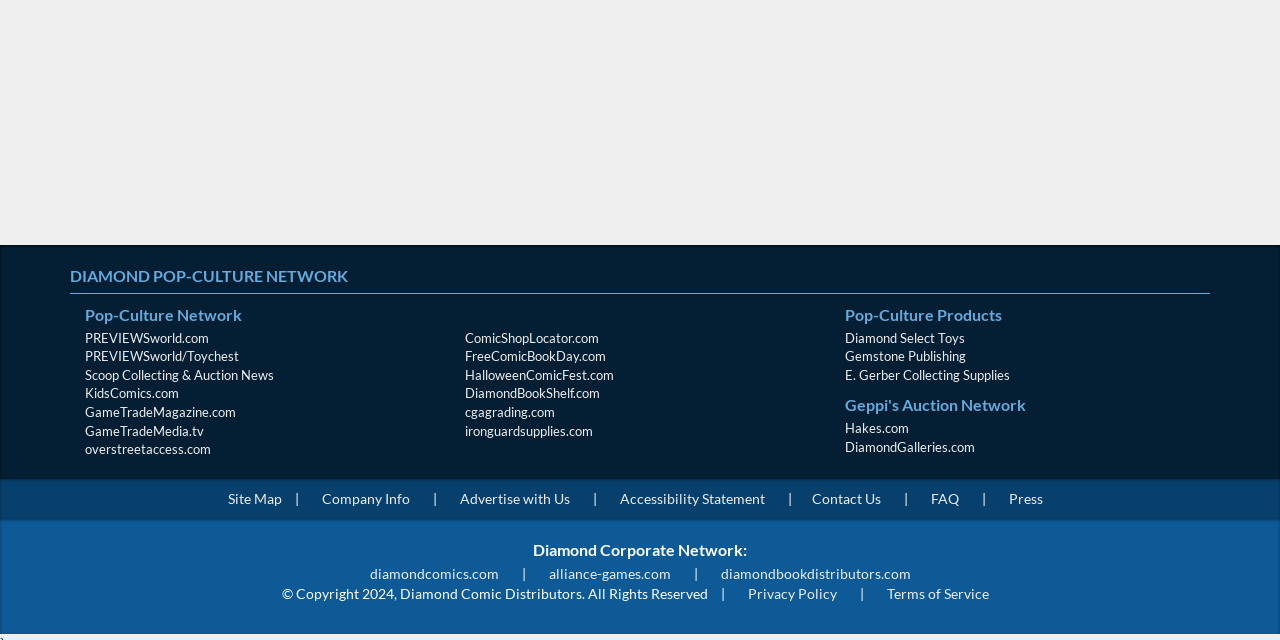Give a one-word or phrase response to the following question: What is the name of the company that owns this website?

Diamond Comic Distributors